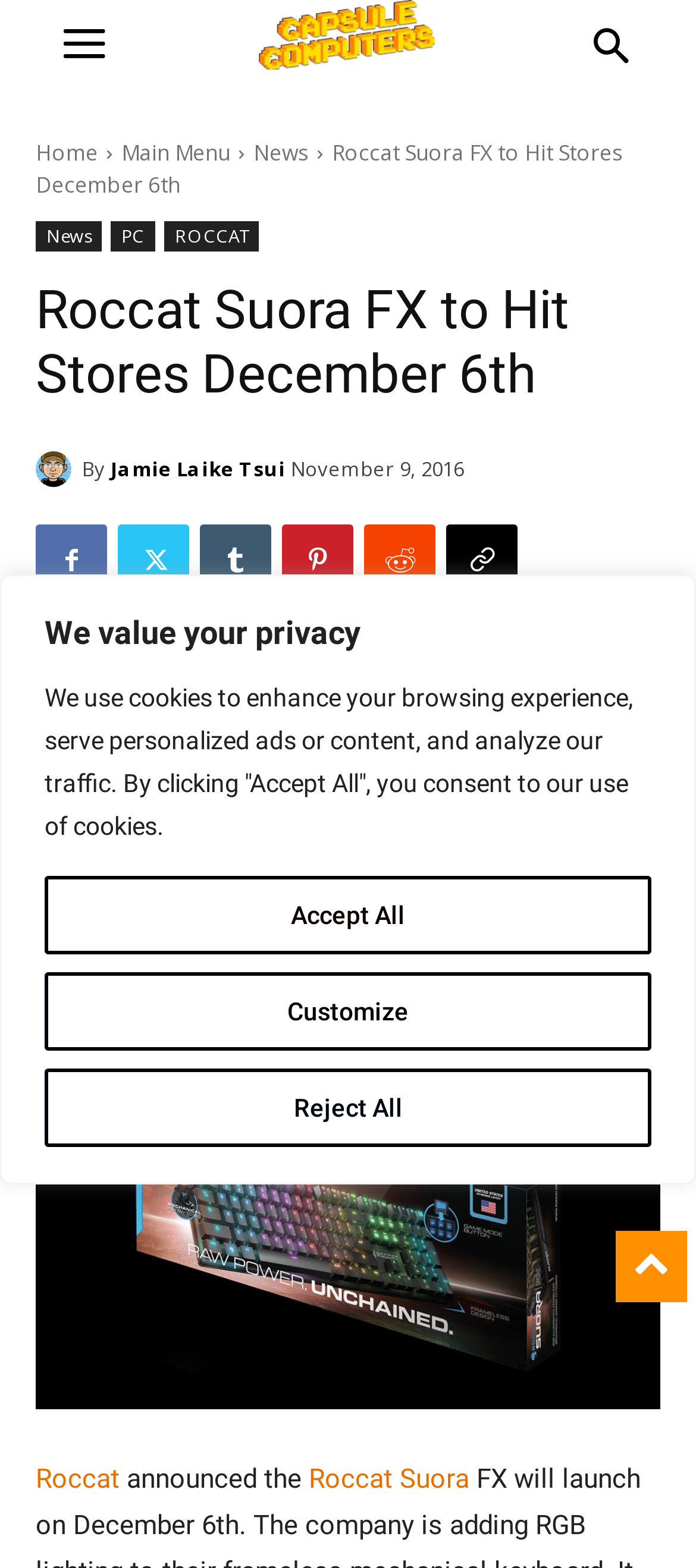Extract the primary header of the webpage and generate its text.

Roccat Suora FX to Hit Stores December 6th